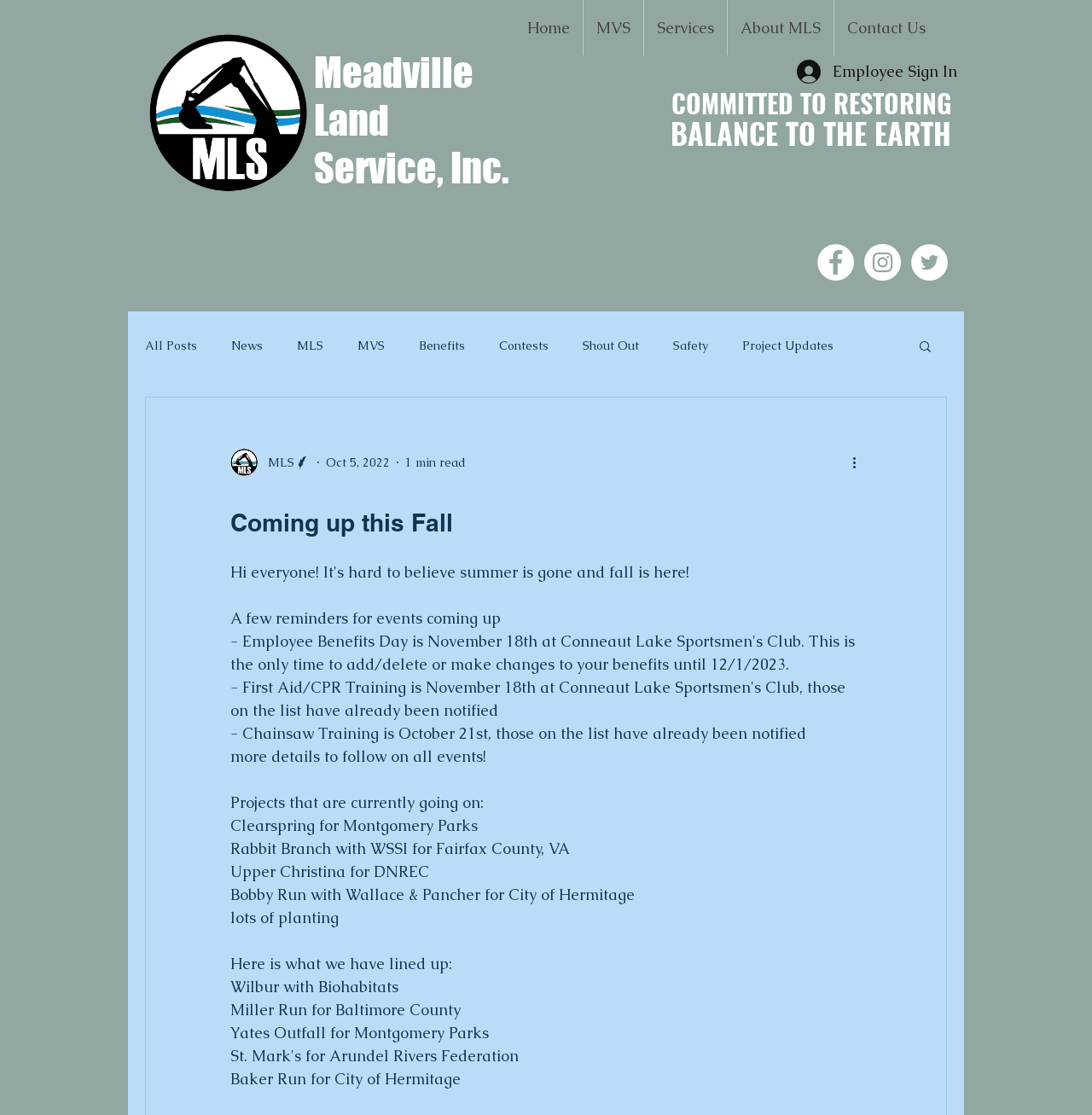What is the topic of the latest article?
Please provide a single word or phrase as the answer based on the screenshot.

Coming up this Fall